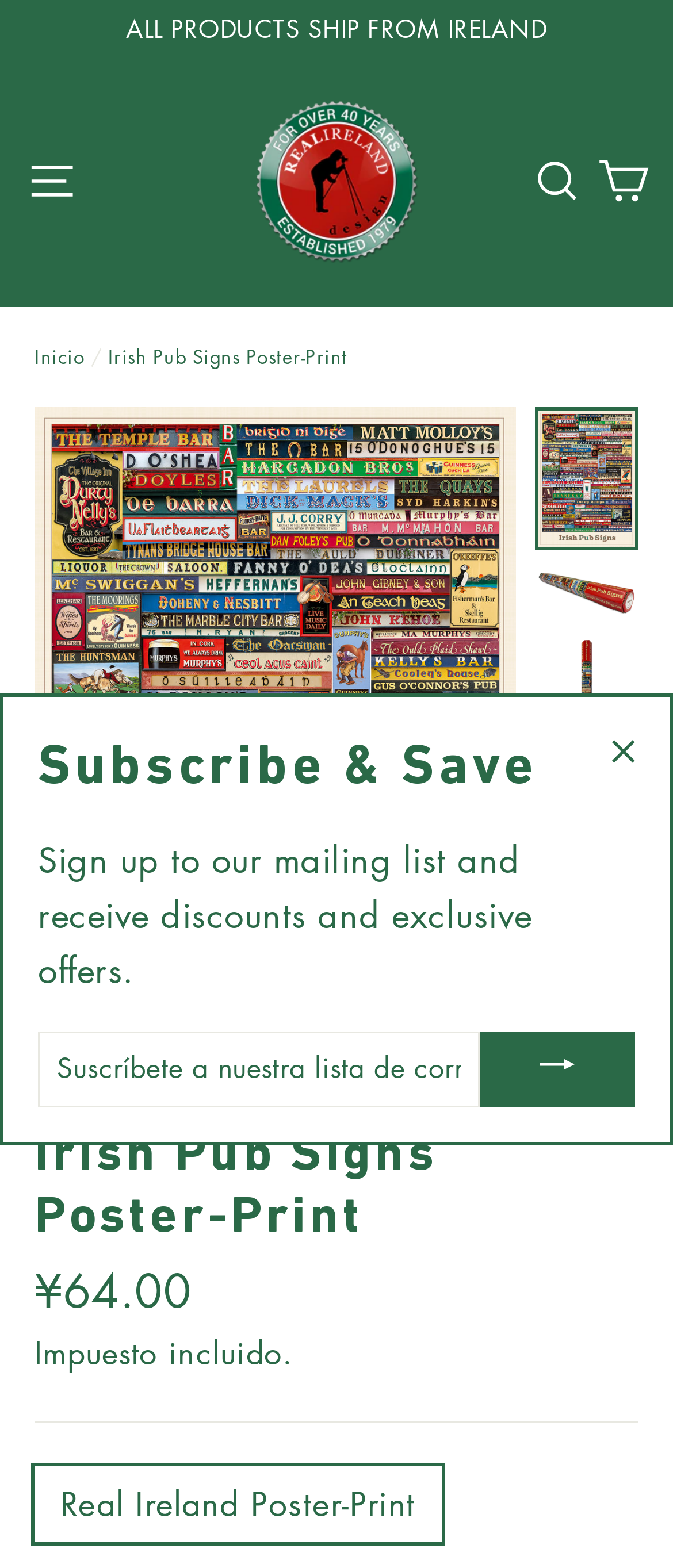What is the price of the Irish Pub Signs Poster-Print?
Based on the visual content, answer with a single word or a brief phrase.

¥64.00